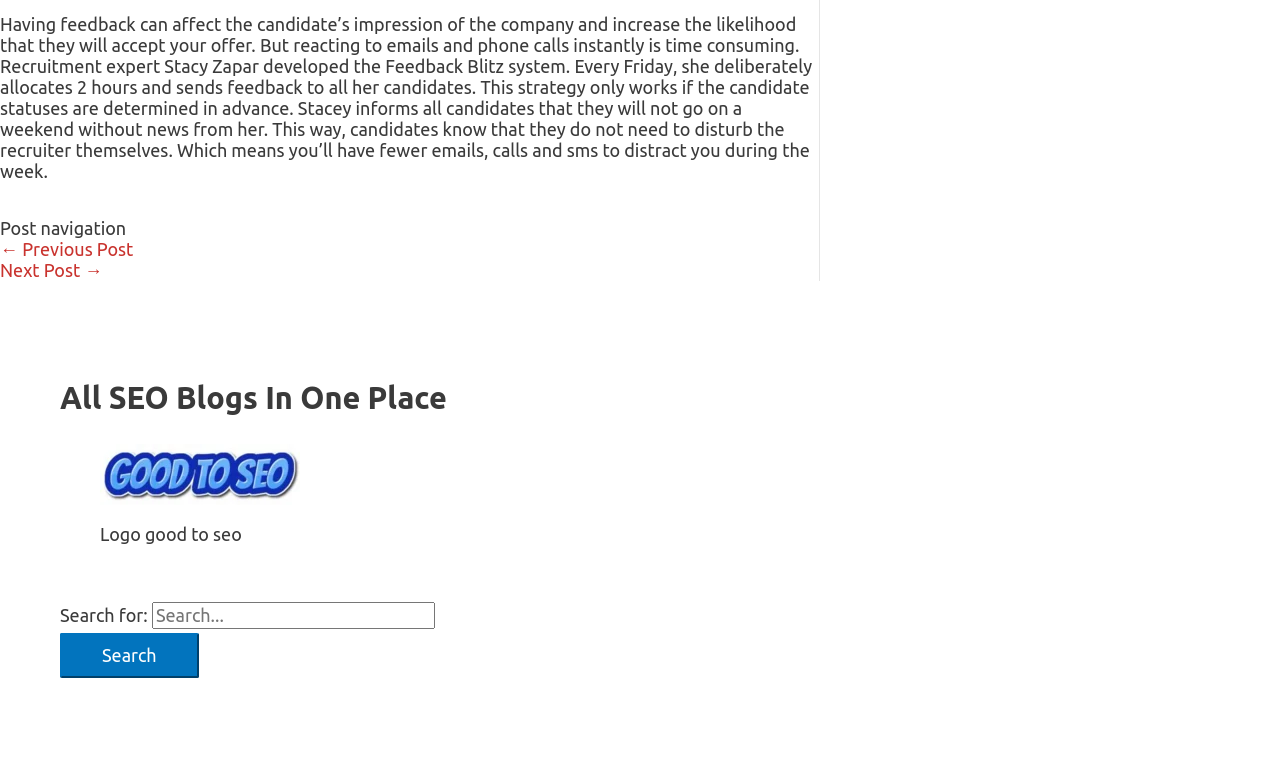Predict the bounding box coordinates of the UI element that matches this description: "parent_node: Search for: name="s" placeholder="Search..."". The coordinates should be in the format [left, top, right, bottom] with each value between 0 and 1.

[0.119, 0.751, 0.34, 0.786]